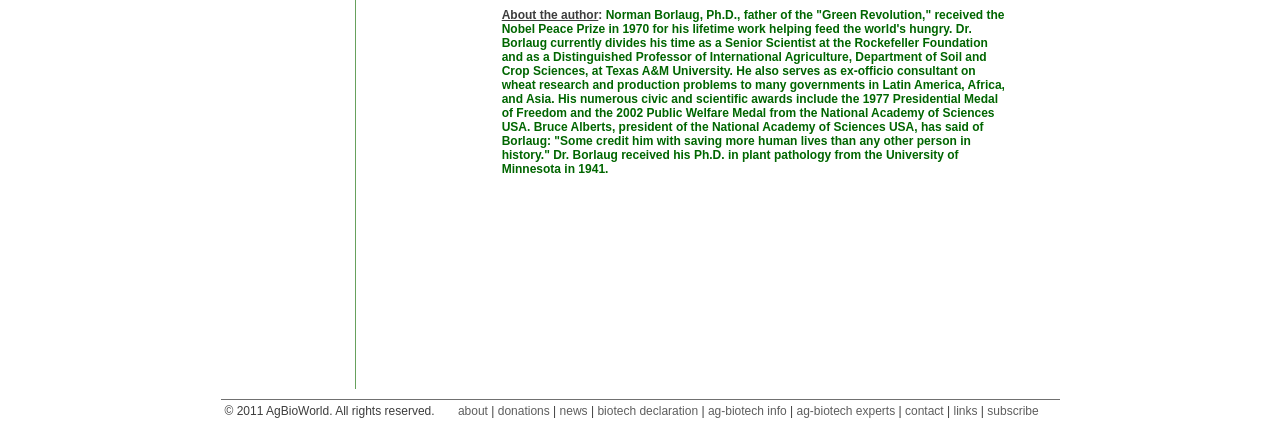Using the provided element description, identify the bounding box coordinates as (top-left x, top-left y, bottom-right x, bottom-right y). Ensure all values are between 0 and 1. Description: About the author

[0.392, 0.018, 0.467, 0.05]